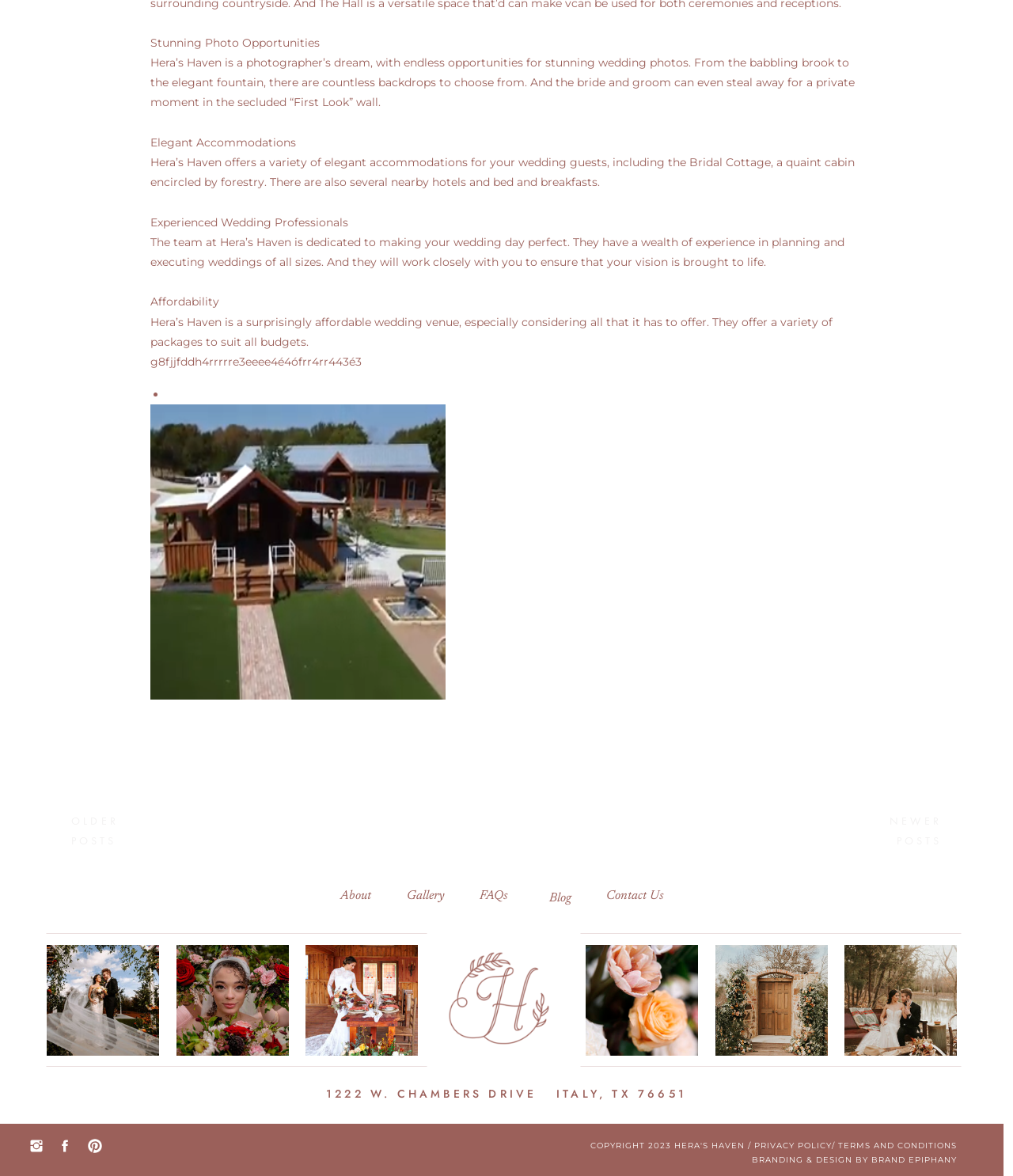Determine the bounding box coordinates for the UI element described. Format the coordinates as (top-left x, top-left y, bottom-right x, bottom-right y) and ensure all values are between 0 and 1. Element description: Terms and Conditions

[0.827, 0.97, 0.945, 0.978]